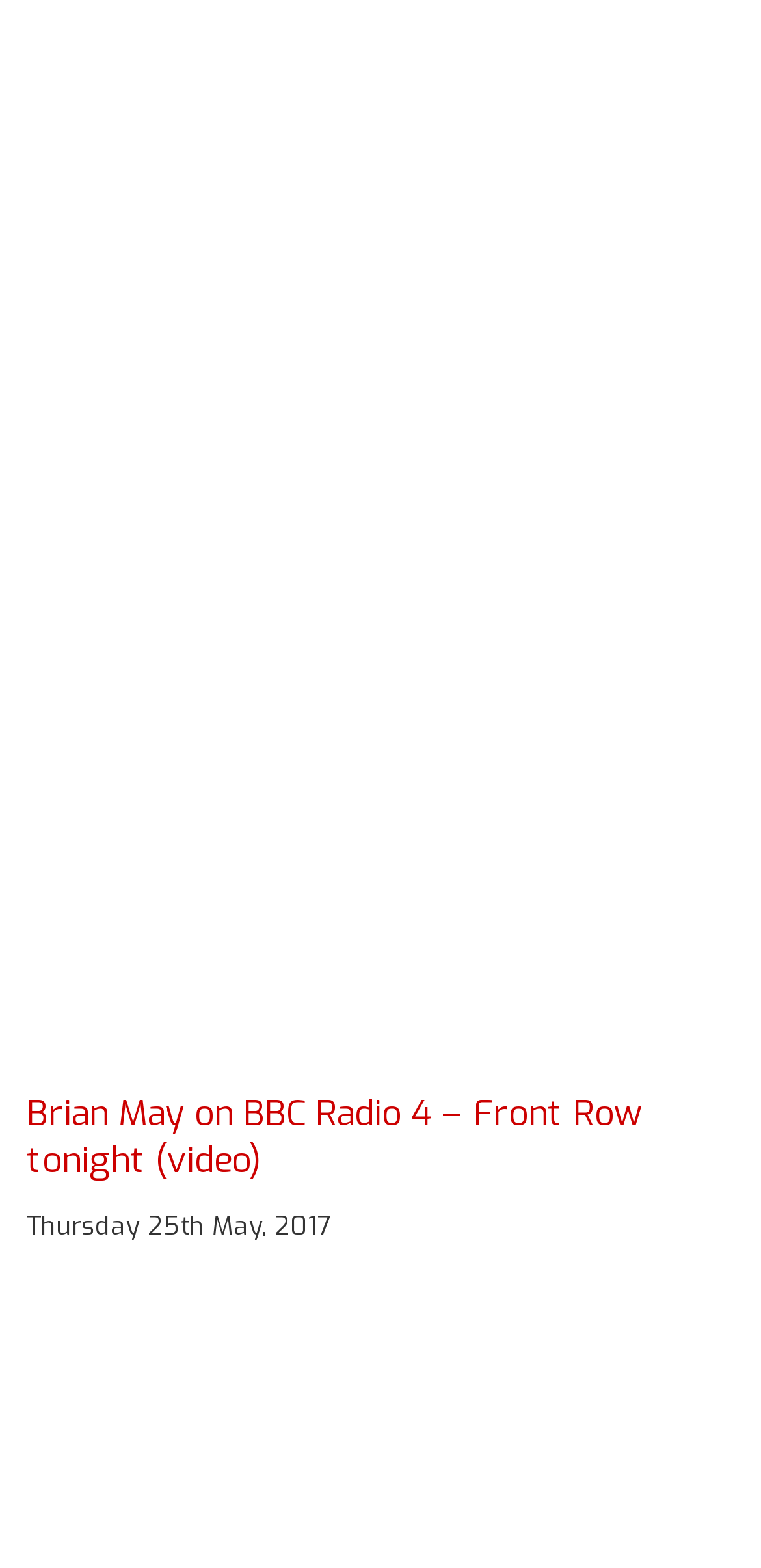Identify the bounding box for the UI element specified in this description: "Sue Lawley". The coordinates must be four float numbers between 0 and 1, formatted as [left, top, right, bottom].

[0.182, 0.918, 0.432, 0.943]